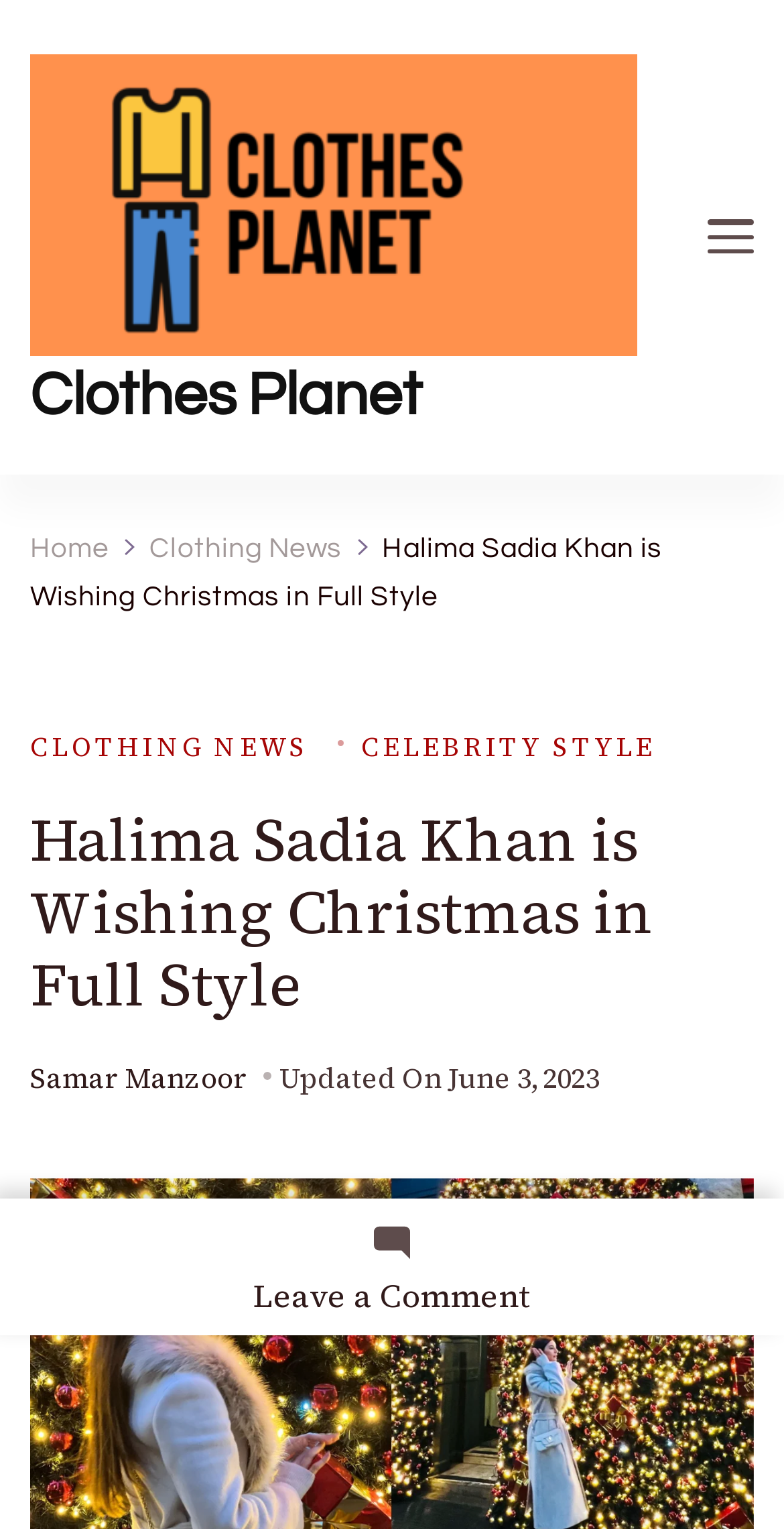Provide the bounding box coordinates of the section that needs to be clicked to accomplish the following instruction: "Leave a comment on the article."

[0.323, 0.835, 0.677, 0.86]